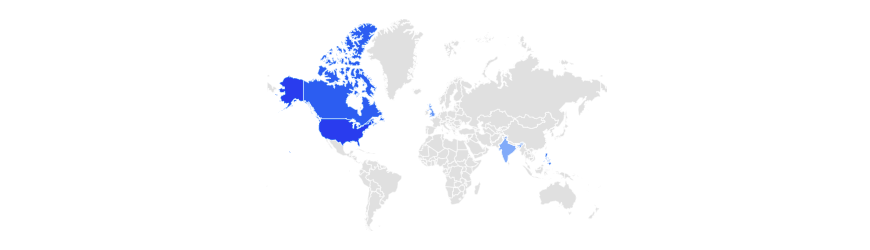Refer to the image and provide an in-depth answer to the question: 
What is the main theme of the 'Word Usage Map'?

The main theme of the 'Word Usage Map' is the geographical distribution of terminology commonly utilized in professional environments, particularly during discussions surrounding remote work policies, which is influenced by the pandemic.